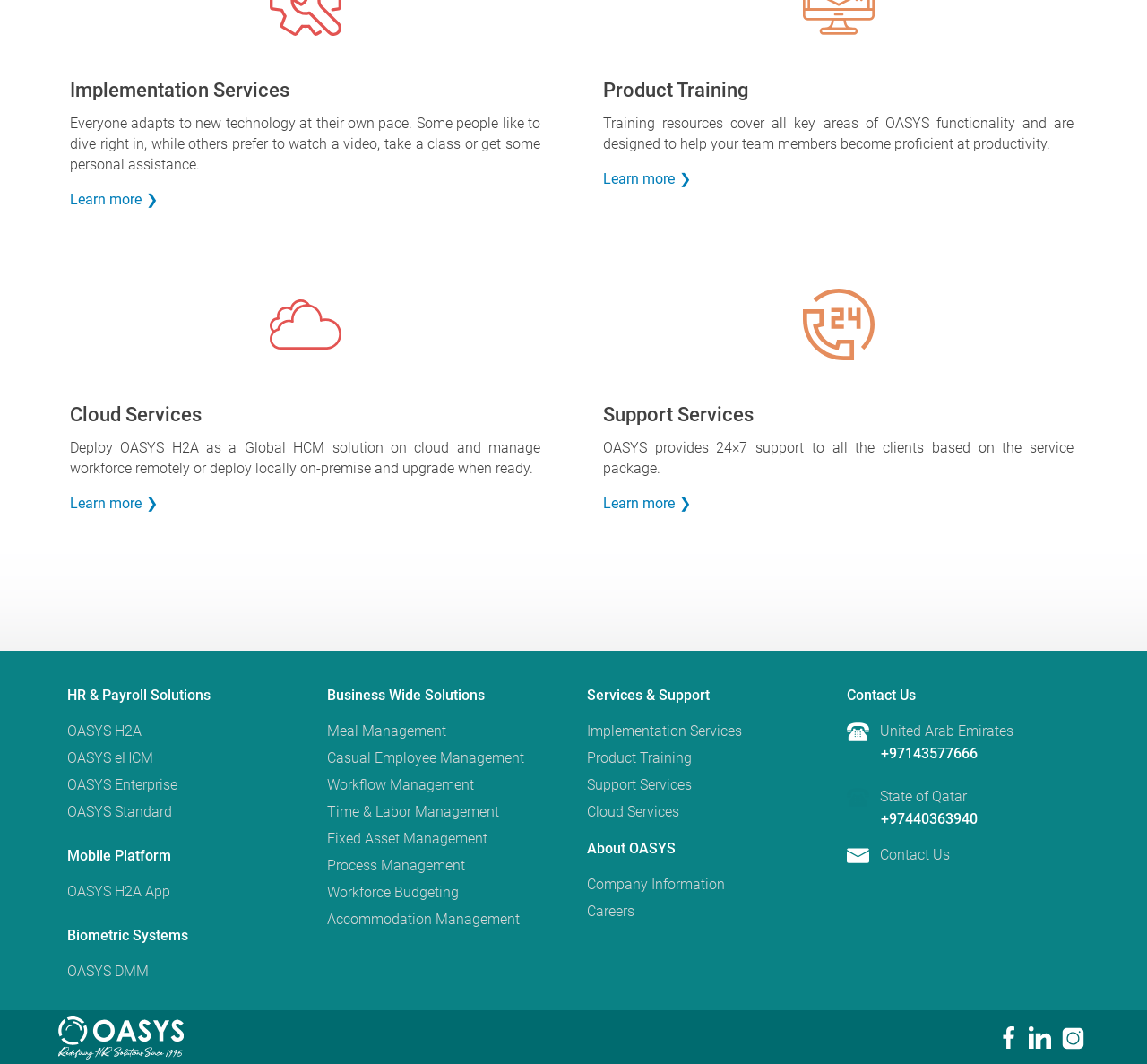Locate the UI element described as follows: "+97440363940". Return the bounding box coordinates as four float numbers between 0 and 1 in the order [left, top, right, bottom].

[0.768, 0.762, 0.852, 0.778]